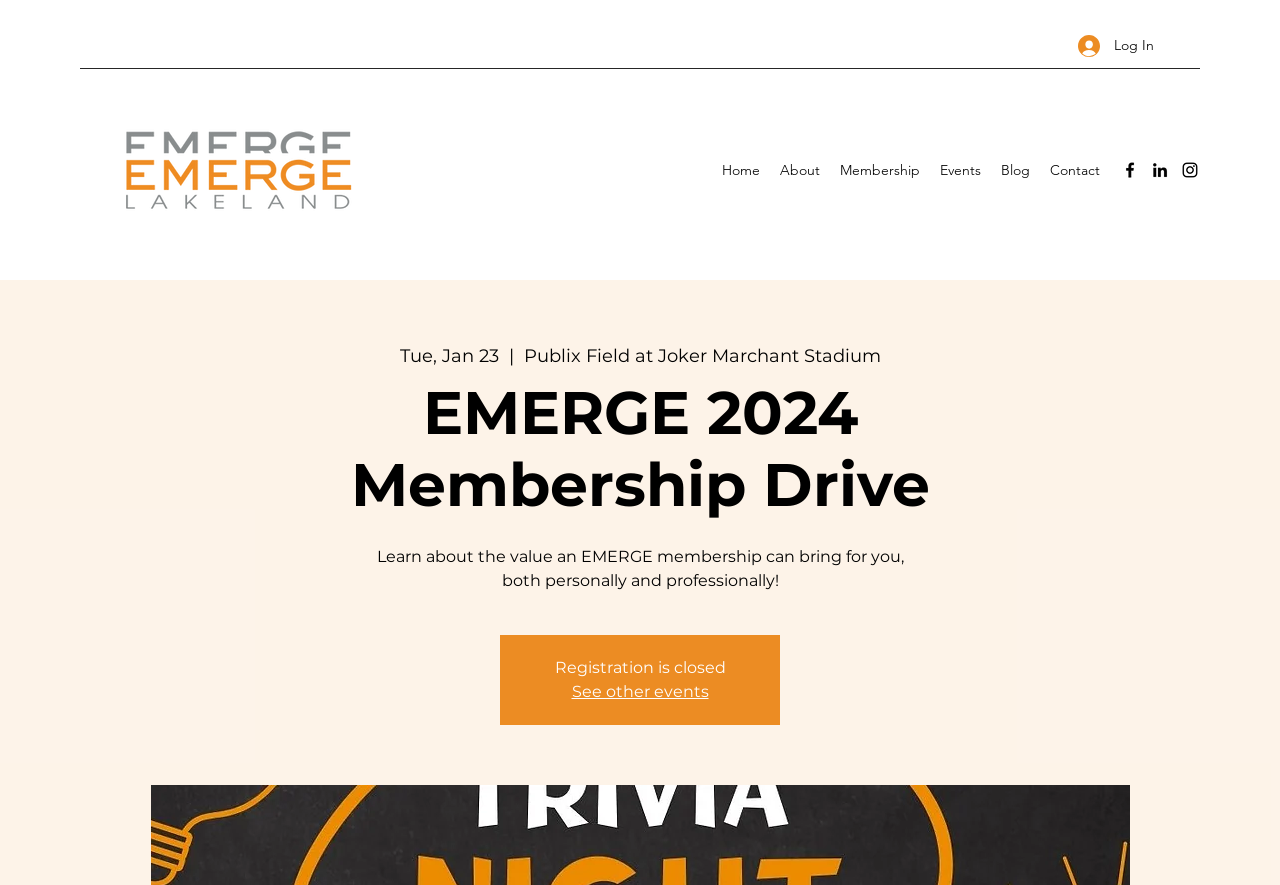What is the name of the stadium?
Give a detailed explanation using the information visible in the image.

I found the name of the stadium in the StaticText element, which says 'Publix Field at Joker Marchant Stadium', so the name of the stadium is Publix Field at Joker Marchant Stadium.